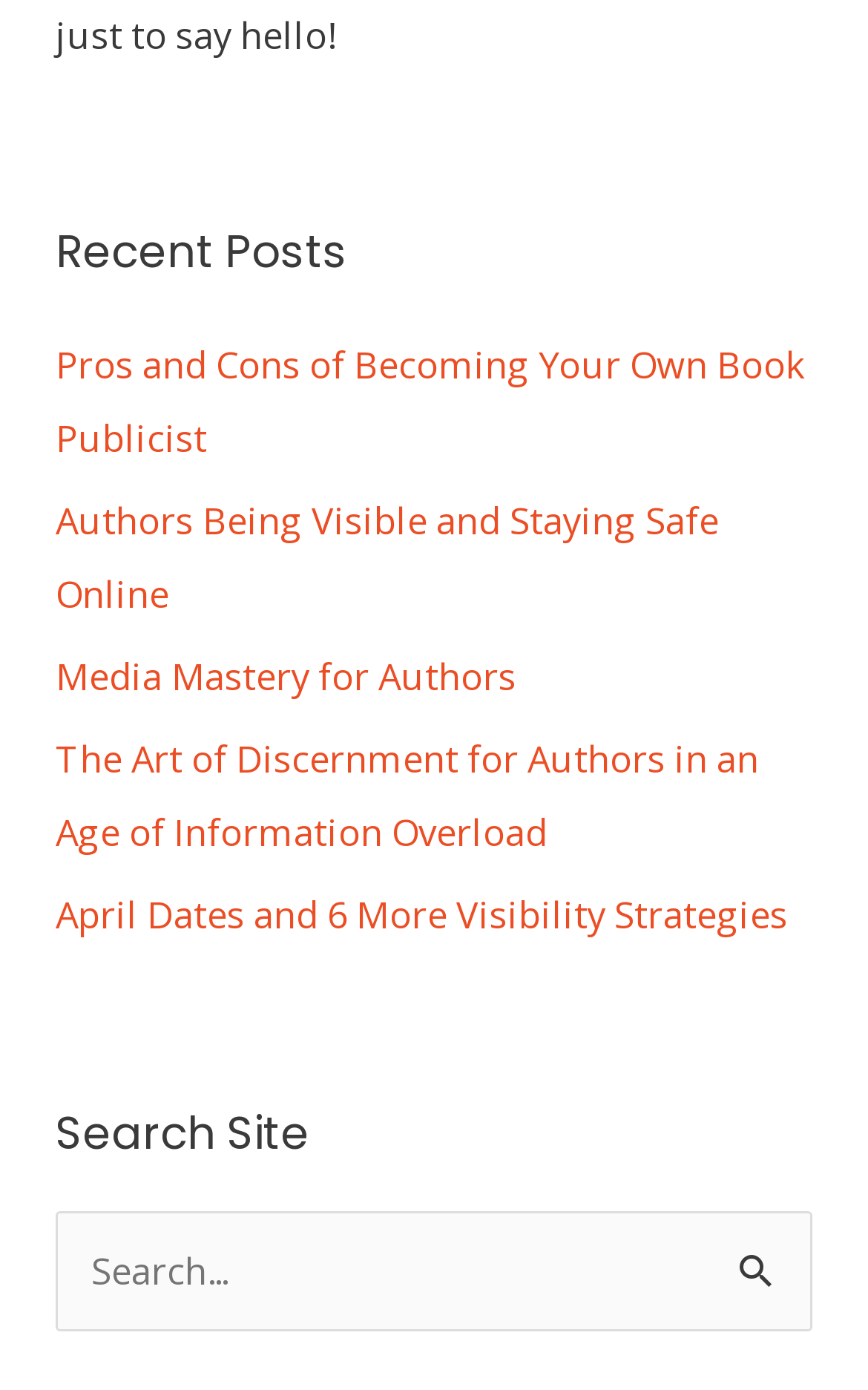How many elements are there in the navigation section?
Please give a well-detailed answer to the question.

I counted the number of links under the navigation section, which are the recent posts. There are 5 links in total, including 'Pros and Cons of Becoming Your Own Book Publicist', 'Authors Being Visible and Staying Safe Online', 'Media Mastery for Authors', 'The Art of Discernment for Authors in an Age of Information Overload', and 'April Dates and 6 More Visibility Strategies'.